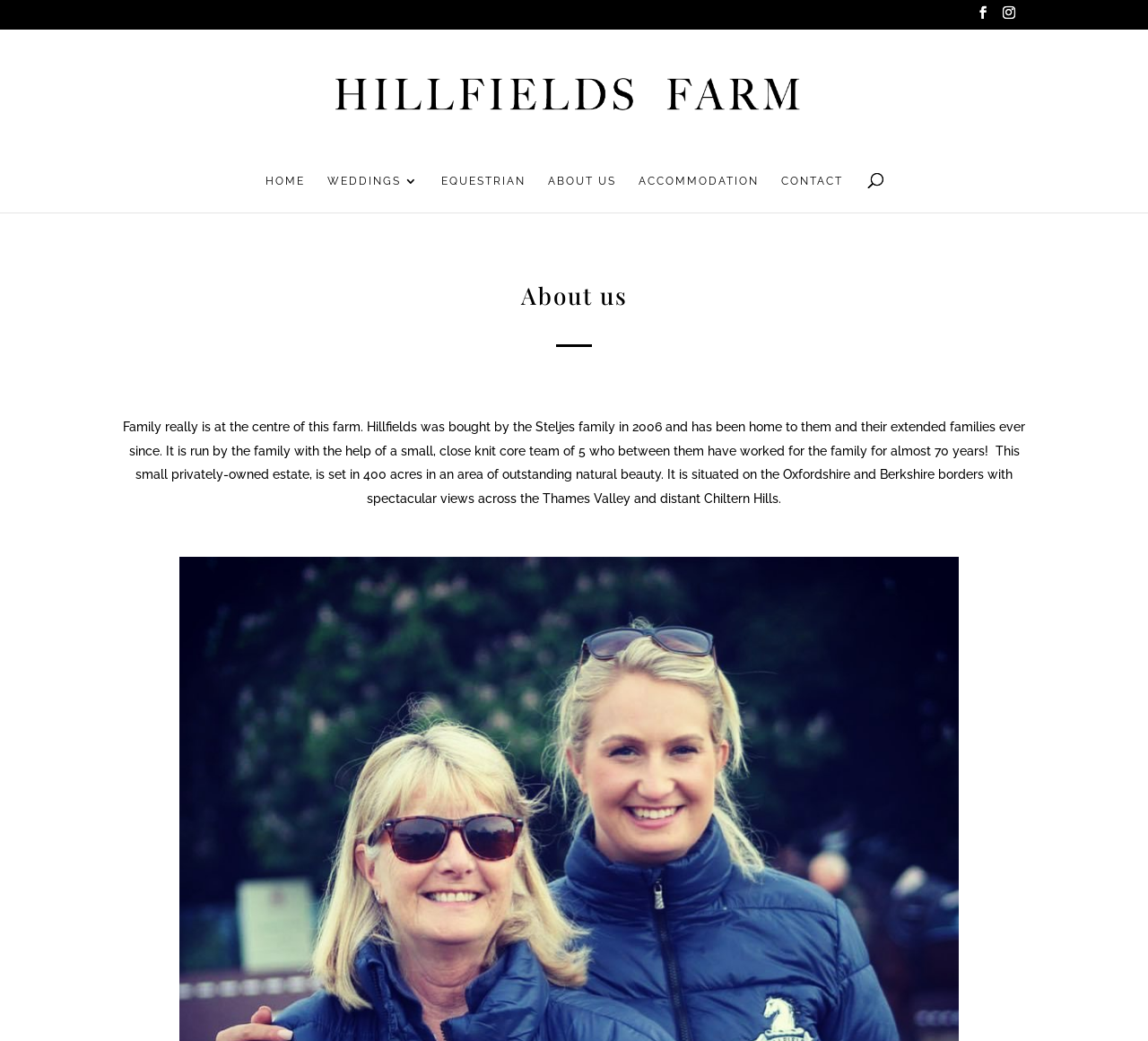Locate the bounding box coordinates for the element described below: "WEDDINGS". The coordinates must be four float values between 0 and 1, formatted as [left, top, right, bottom].

[0.285, 0.168, 0.364, 0.204]